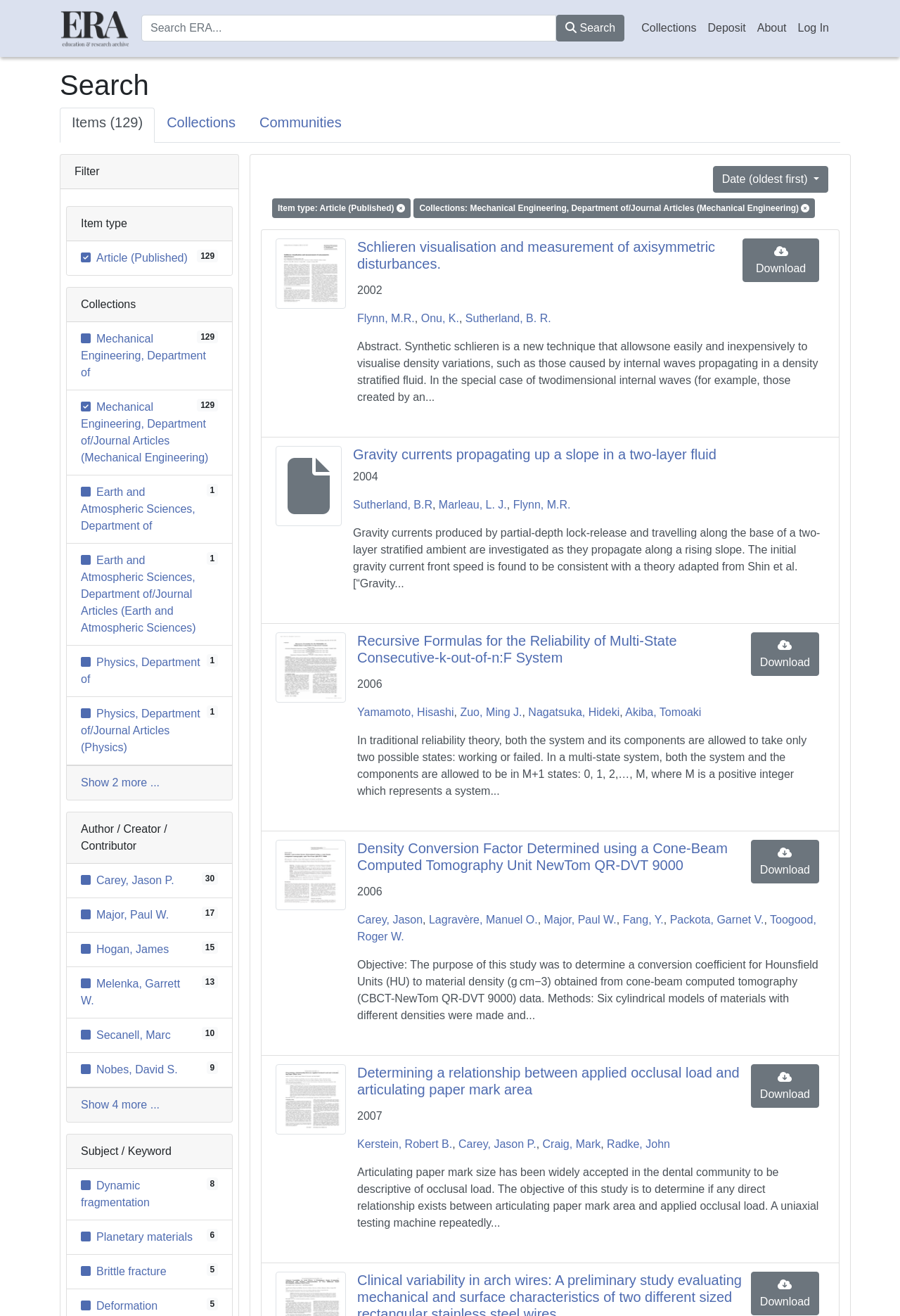Please identify the bounding box coordinates for the region that you need to click to follow this instruction: "Search ERA".

[0.157, 0.011, 0.618, 0.032]